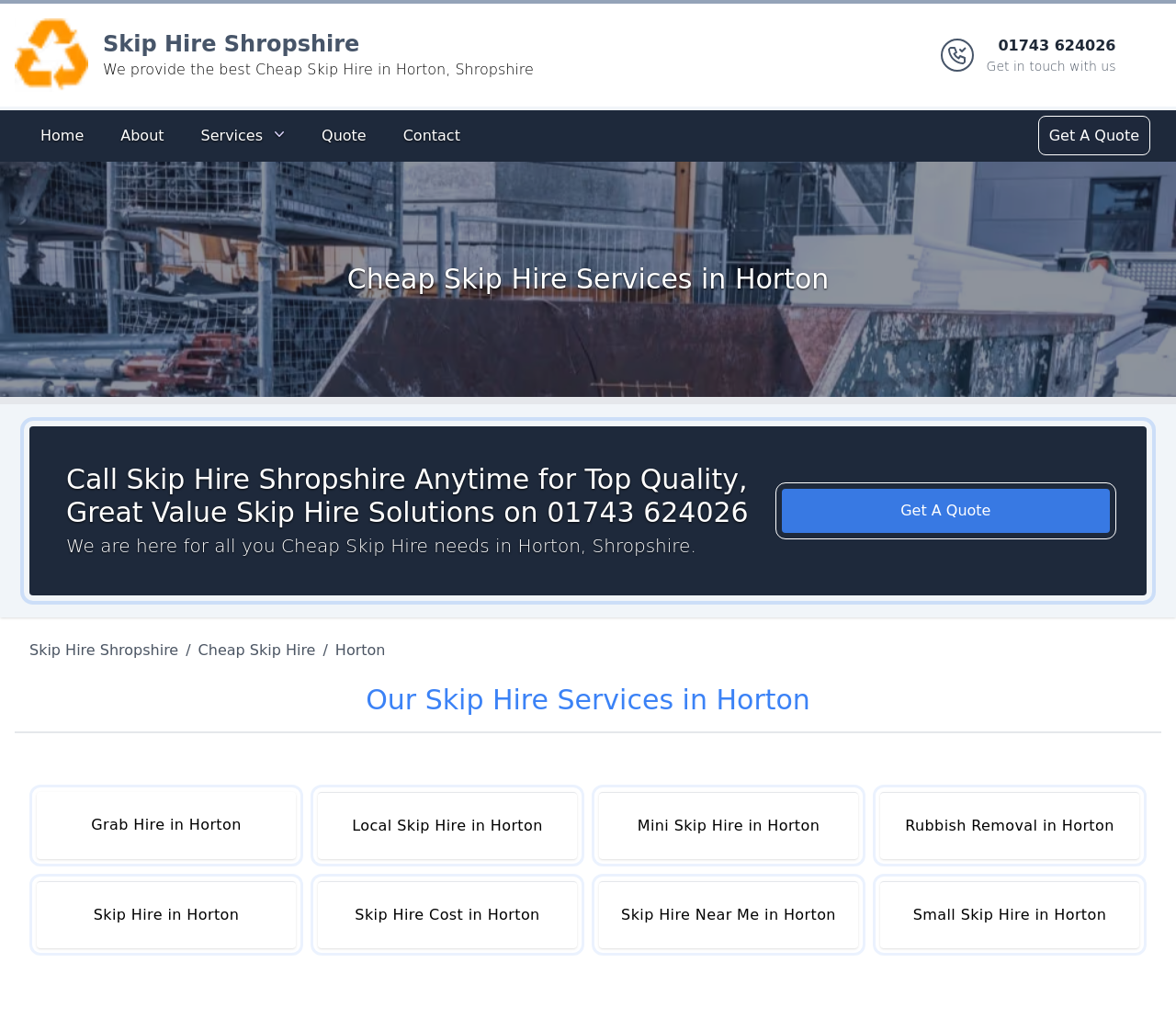Given the description "Skip Hire Shropshire", provide the bounding box coordinates of the corresponding UI element.

[0.025, 0.621, 0.158, 0.642]